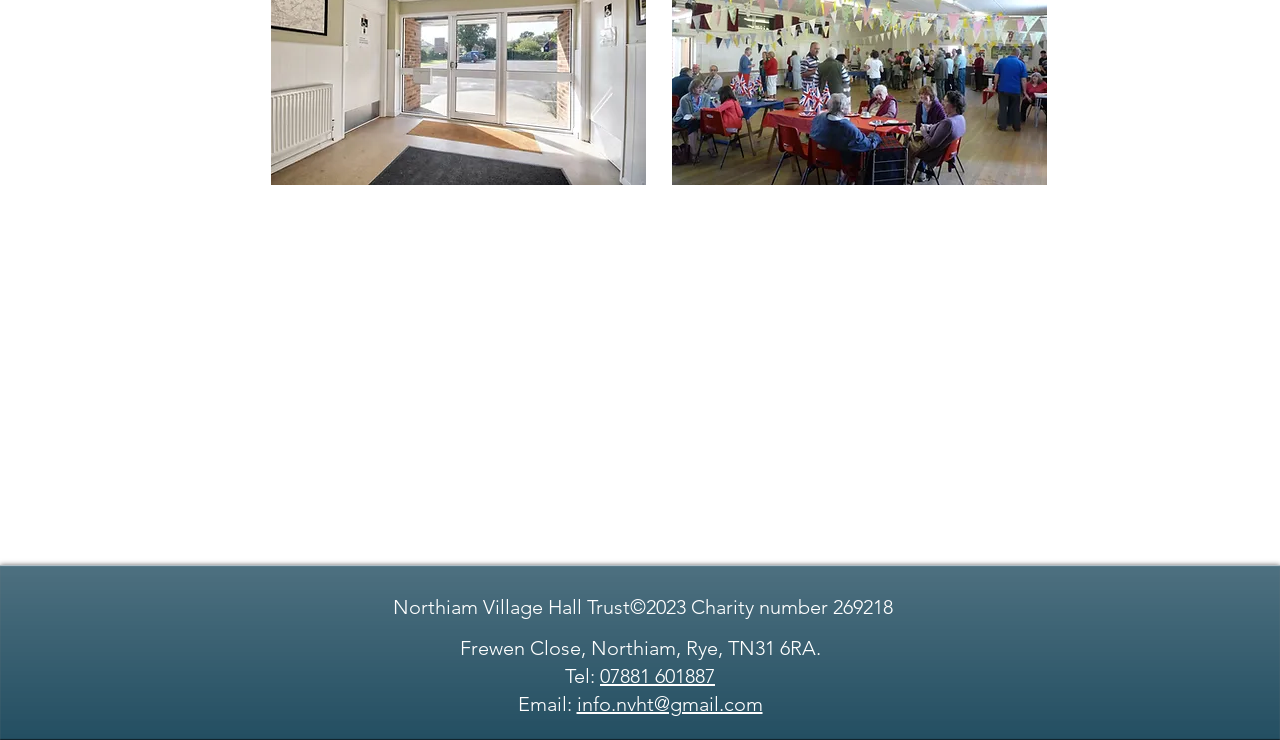Provide the bounding box coordinates of the HTML element described by the text: "info.nvht@gmail.com".

[0.45, 0.935, 0.596, 0.967]